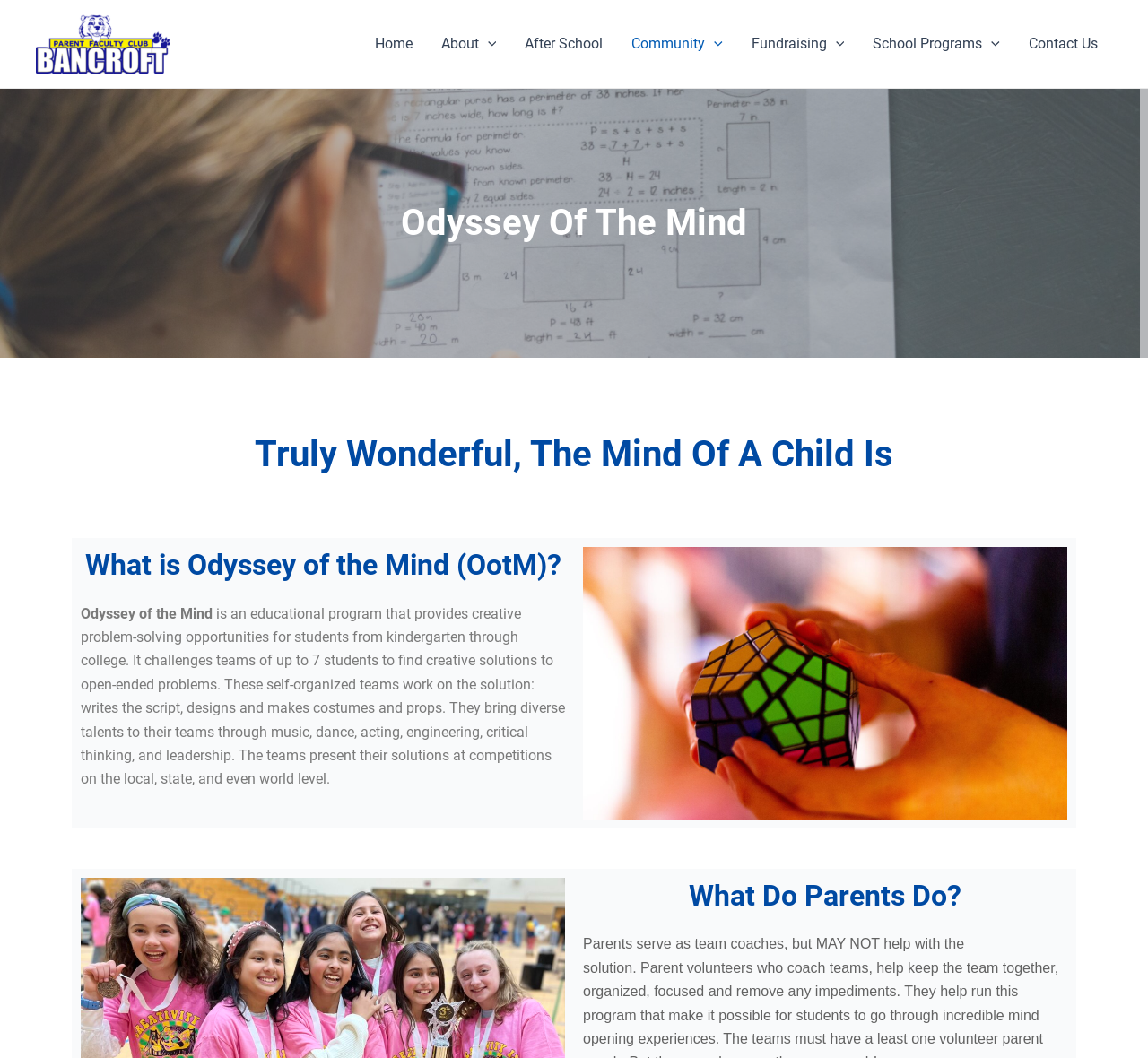Can you determine the bounding box coordinates of the area that needs to be clicked to fulfill the following instruction: "Read about the event on 24th August"?

None